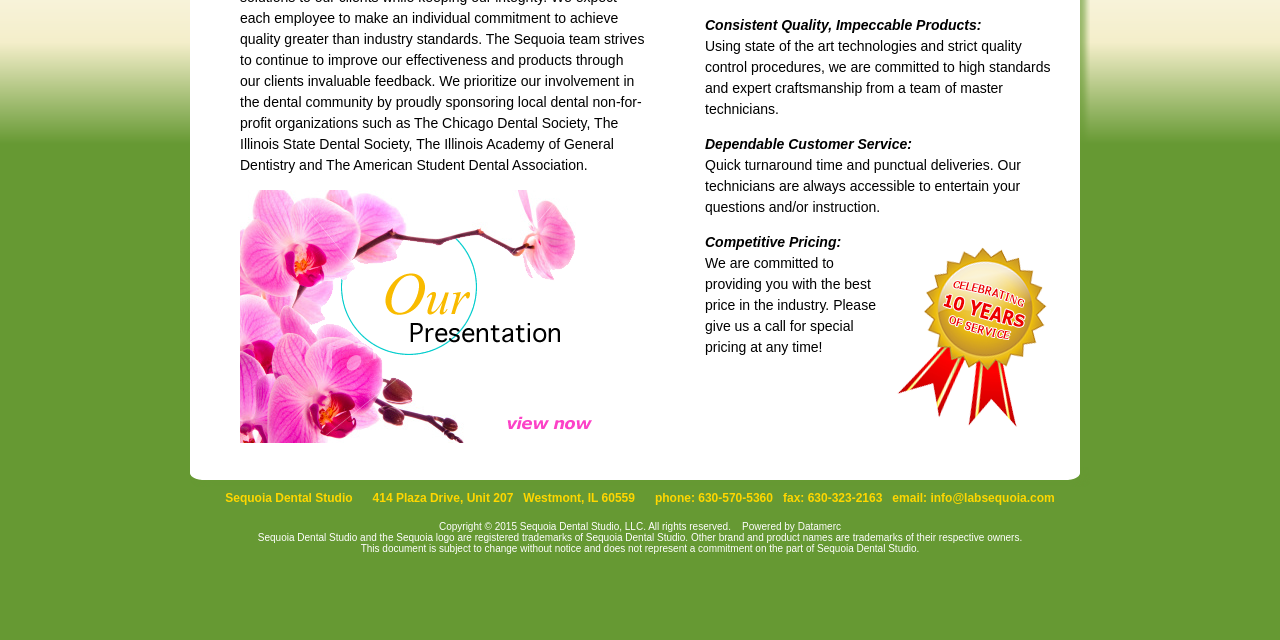Given the description "info@labsequoia.com", provide the bounding box coordinates of the corresponding UI element.

[0.727, 0.767, 0.824, 0.789]